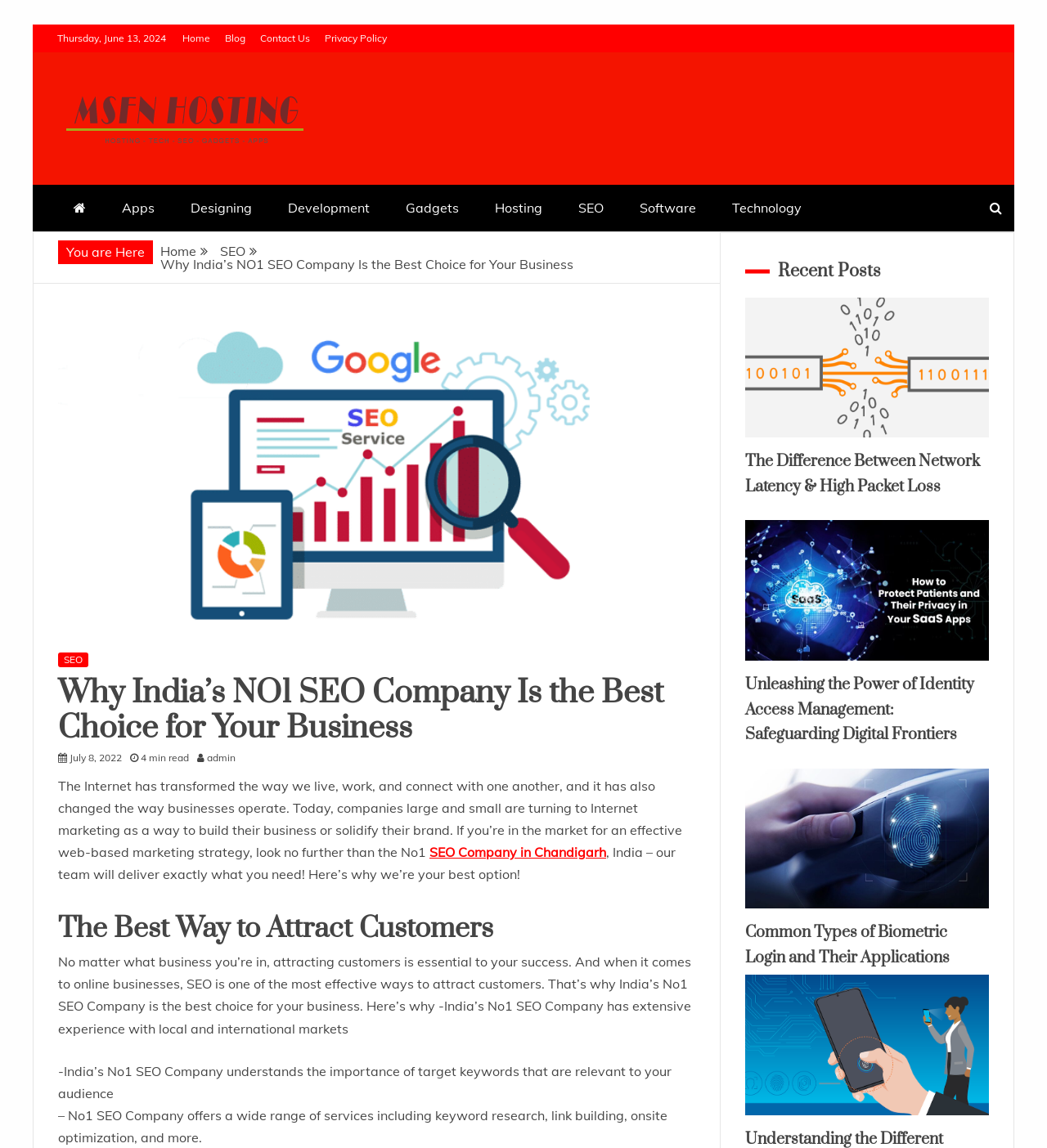Inspect the provided webpage screenshot, concentrating on the element within the red bounding box. Select the description that best represents the new webpage after you click the highlighted element. Here are the candidates:
A. Understanding the Different Types of Biometric Authentication for Logins - MSFN Hosting
B. MSFN Hosting - SEO - Apps - Software - Technology - Web Designing
C. Unleashing the Power of Identity Access Management: Safeguarding Digital Frontiers - MSFN Hosting
D. Designing Archives - MSFN Hosting
E. Bot Verification
F. Privacy Policy - MSFN Hosting
G. Software Archives - MSFN Hosting
H. Development Archives - MSFN Hosting

B